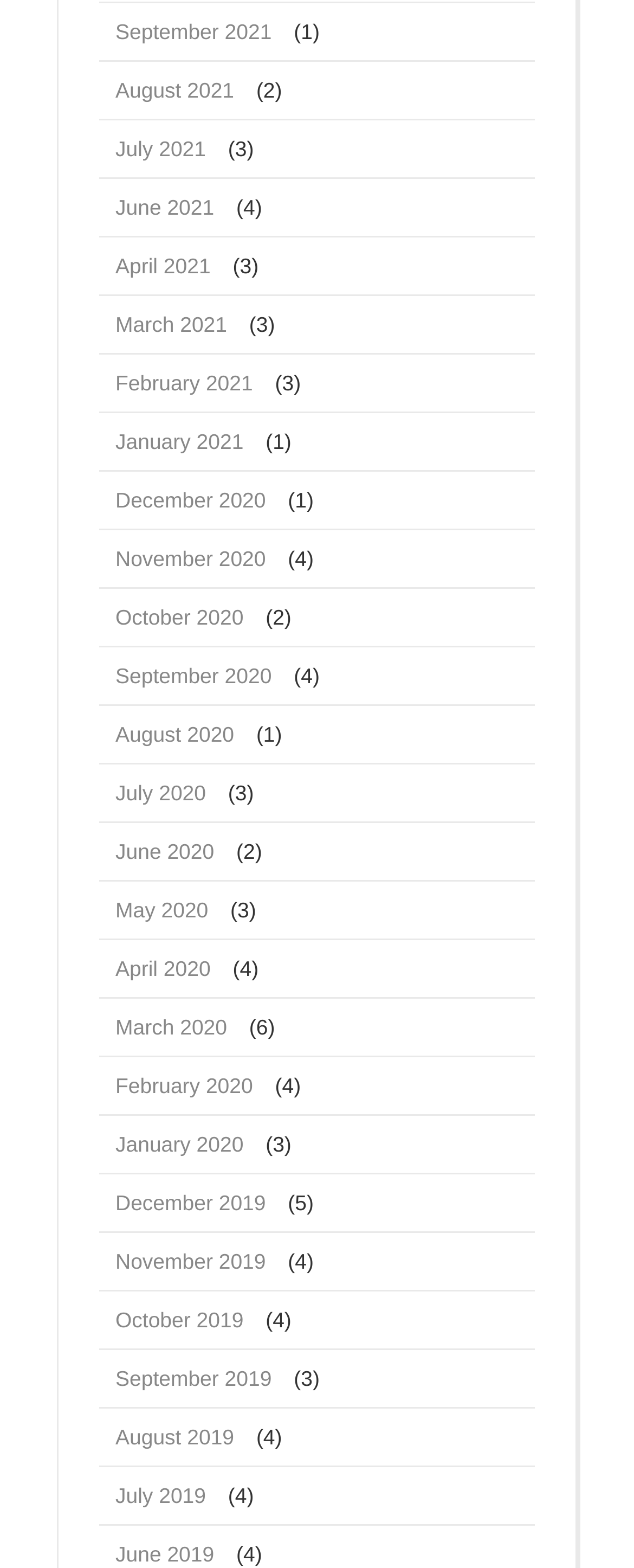Identify the bounding box coordinates for the element you need to click to achieve the following task: "Access April 2021". Provide the bounding box coordinates as four float numbers between 0 and 1, in the form [left, top, right, bottom].

[0.156, 0.151, 0.358, 0.188]